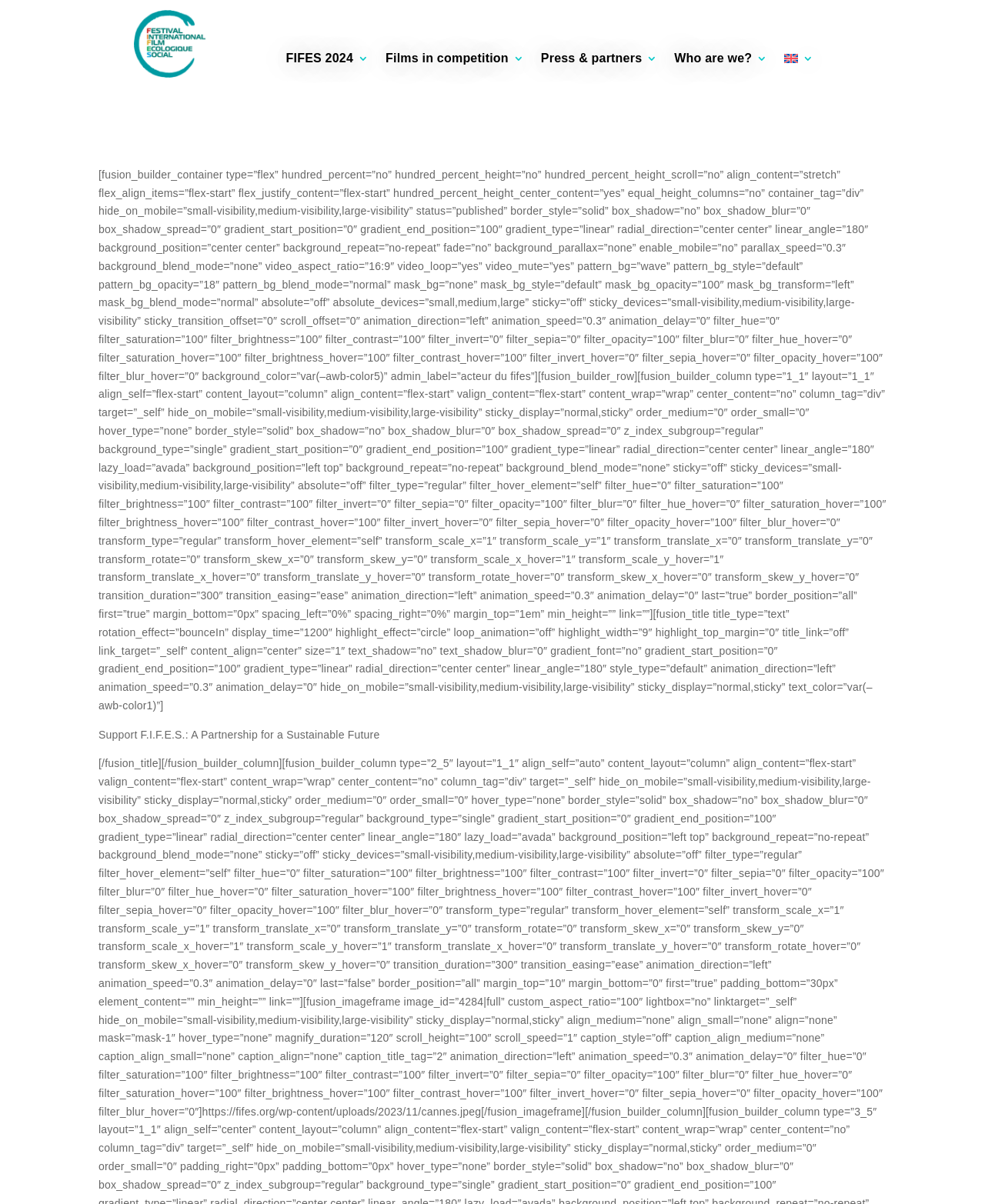Please answer the following question using a single word or phrase: 
What is the name of the film festival?

FIFES